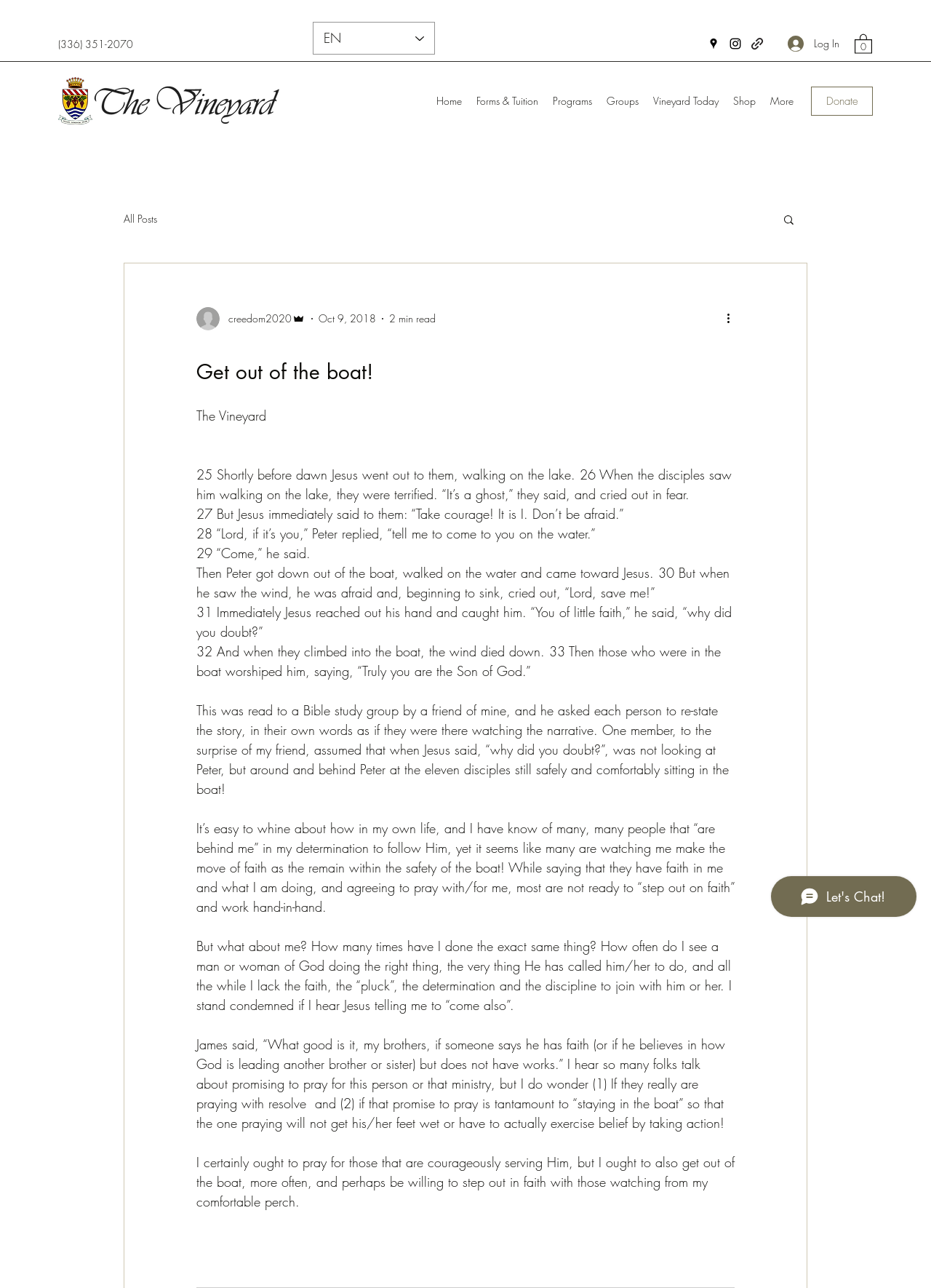Please specify the bounding box coordinates of the region to click in order to perform the following instruction: "Click the 'More actions' button".

[0.778, 0.24, 0.797, 0.254]